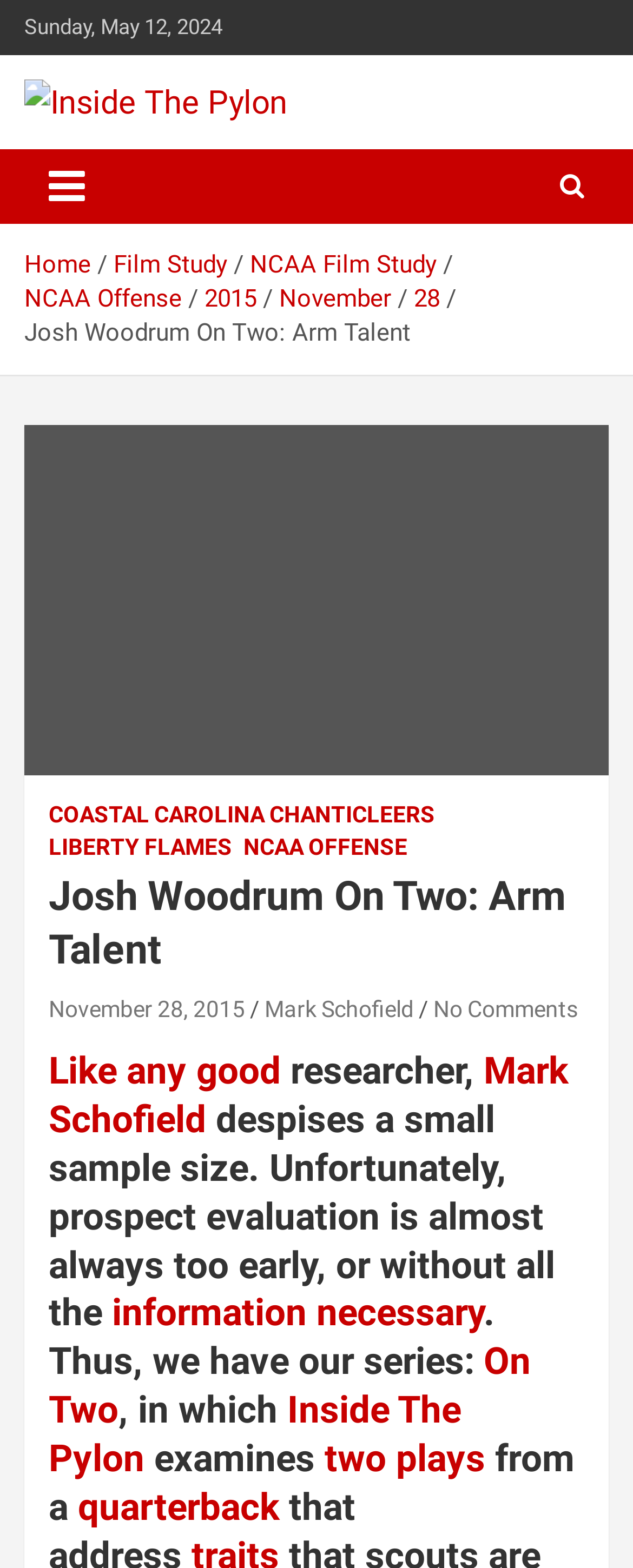Find the bounding box coordinates of the area that needs to be clicked in order to achieve the following instruction: "Go to 'Home' page". The coordinates should be specified as four float numbers between 0 and 1, i.e., [left, top, right, bottom].

[0.038, 0.16, 0.144, 0.178]